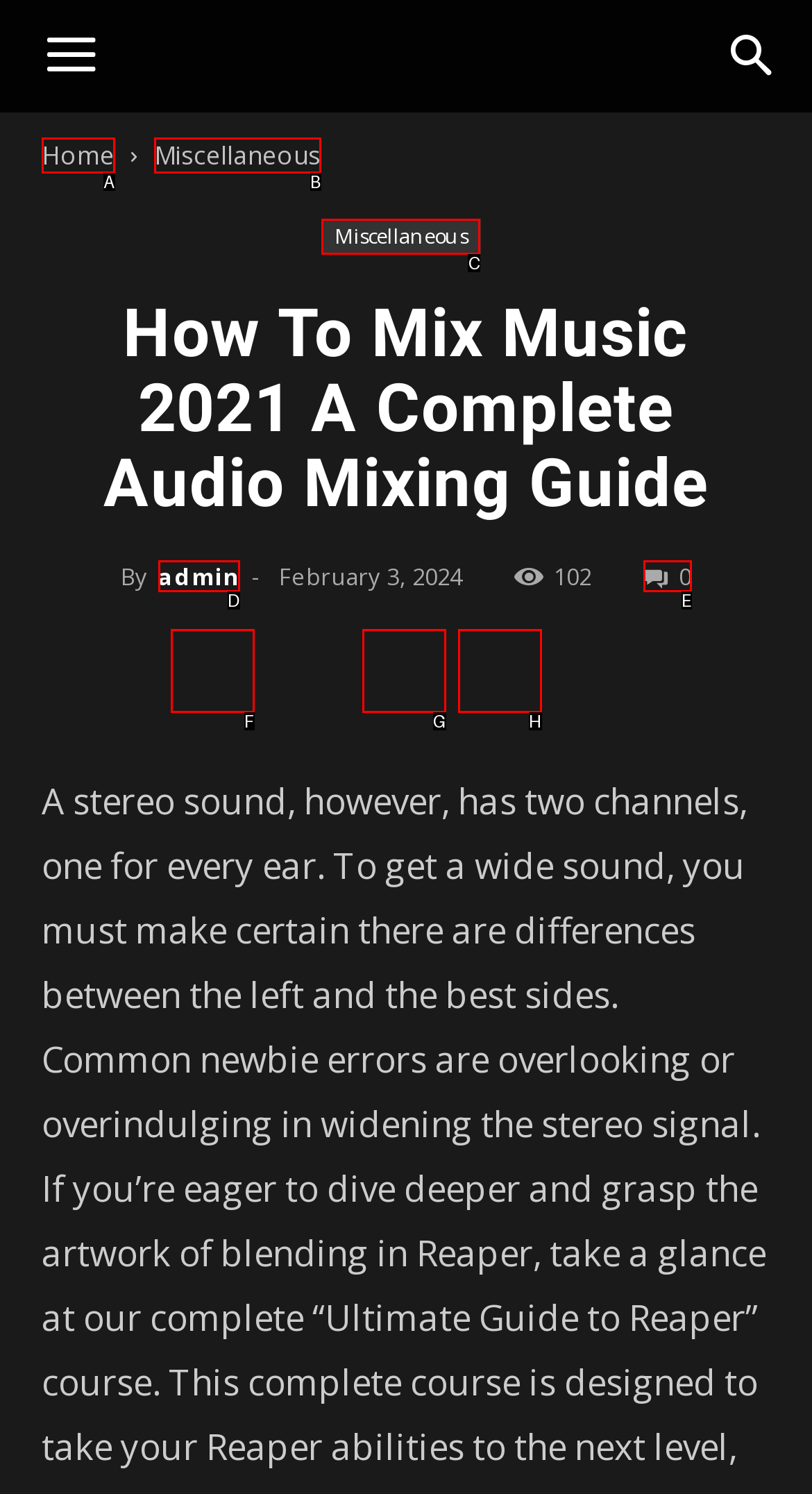Determine which HTML element should be clicked to carry out the following task: Click the admin link Respond with the letter of the appropriate option.

D